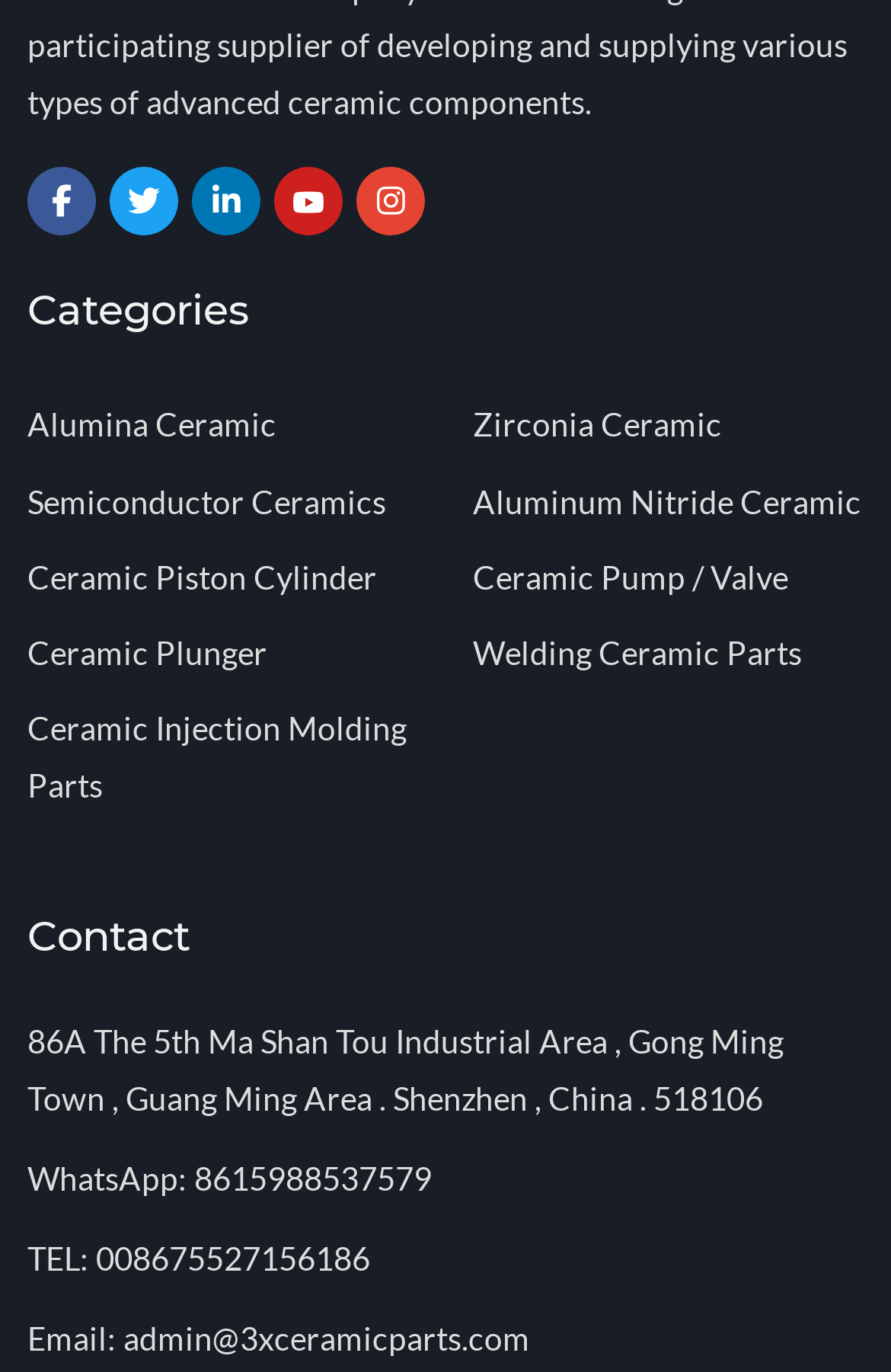What social media platforms are listed?
Could you answer the question in a detailed manner, providing as much information as possible?

I found the social media platforms listed at the top of the webpage, with their respective icons and links. The links are 'facebook', 'twitter', 'linkedin', 'youtube', and 'instagram'.